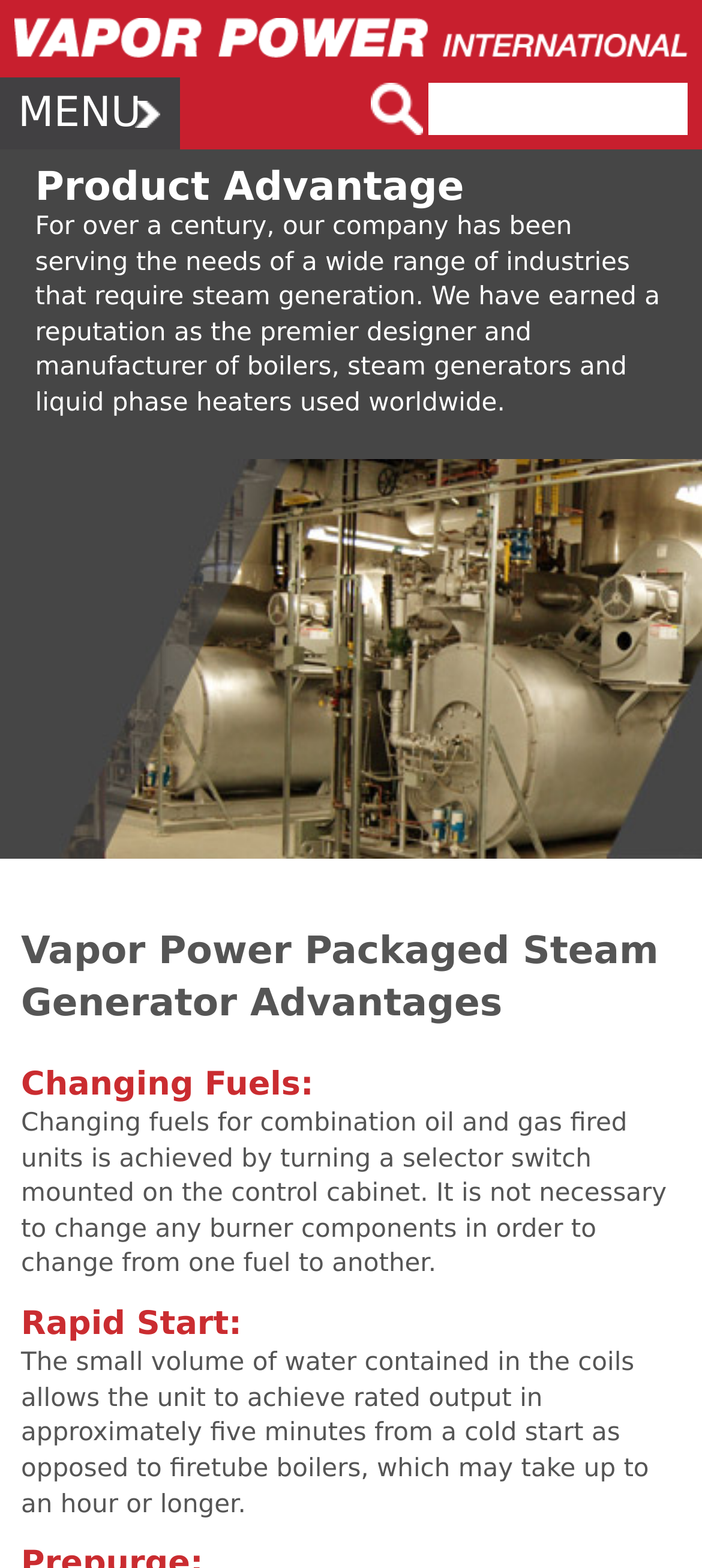How do you change fuels in combination oil and gas fired units?
Please give a well-detailed answer to the question.

Based on the webpage content, changing fuels in combination oil and gas fired units is achieved by turning a selector switch mounted on the control cabinet, as stated in the StaticText element with the text 'Changing fuels for combination oil and gas fired units is achieved by turning a selector switch mounted on the control cabinet.'